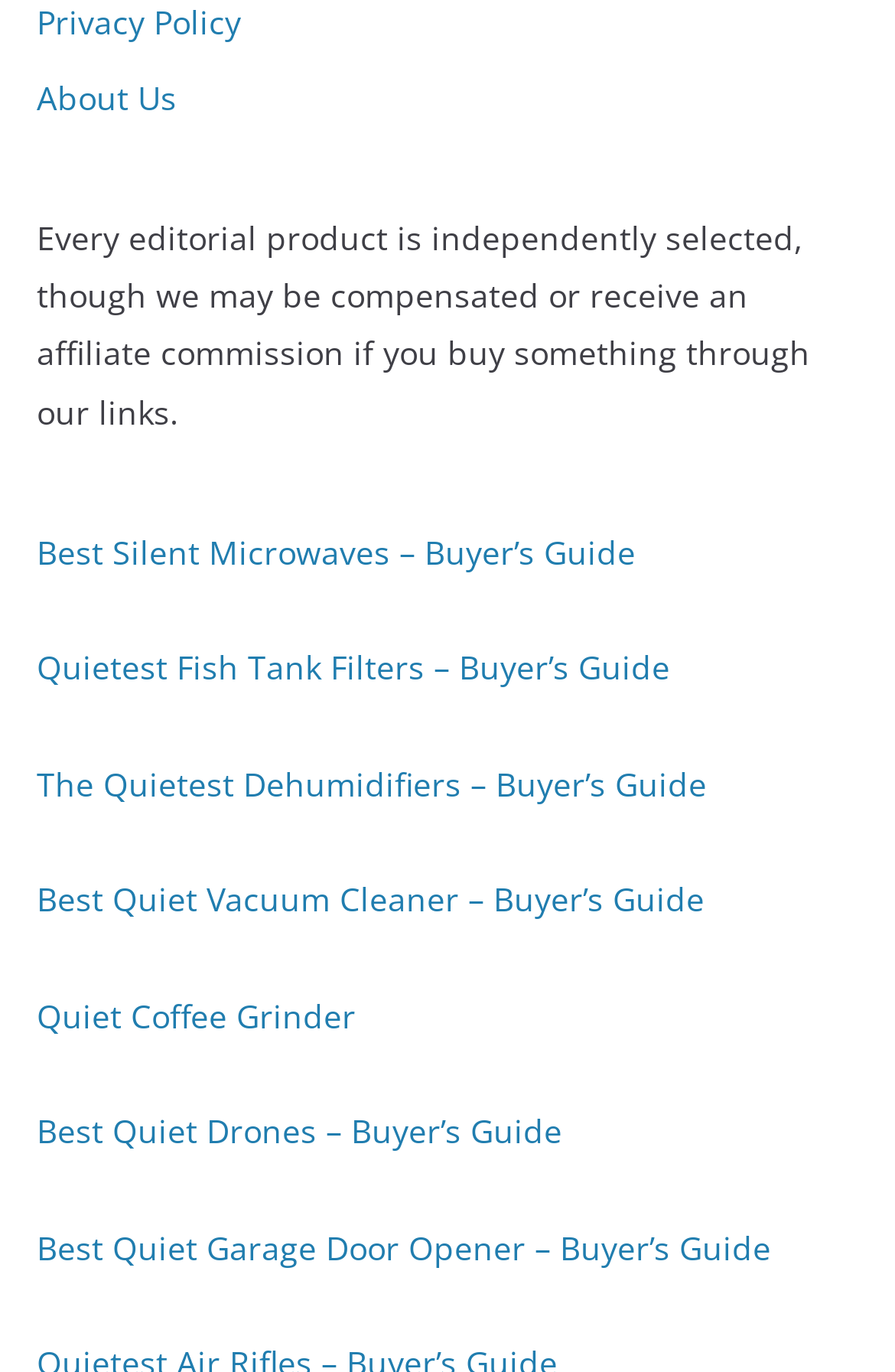Find the bounding box of the UI element described as: "Your Industry". The bounding box coordinates should be given as four float values between 0 and 1, i.e., [left, top, right, bottom].

None